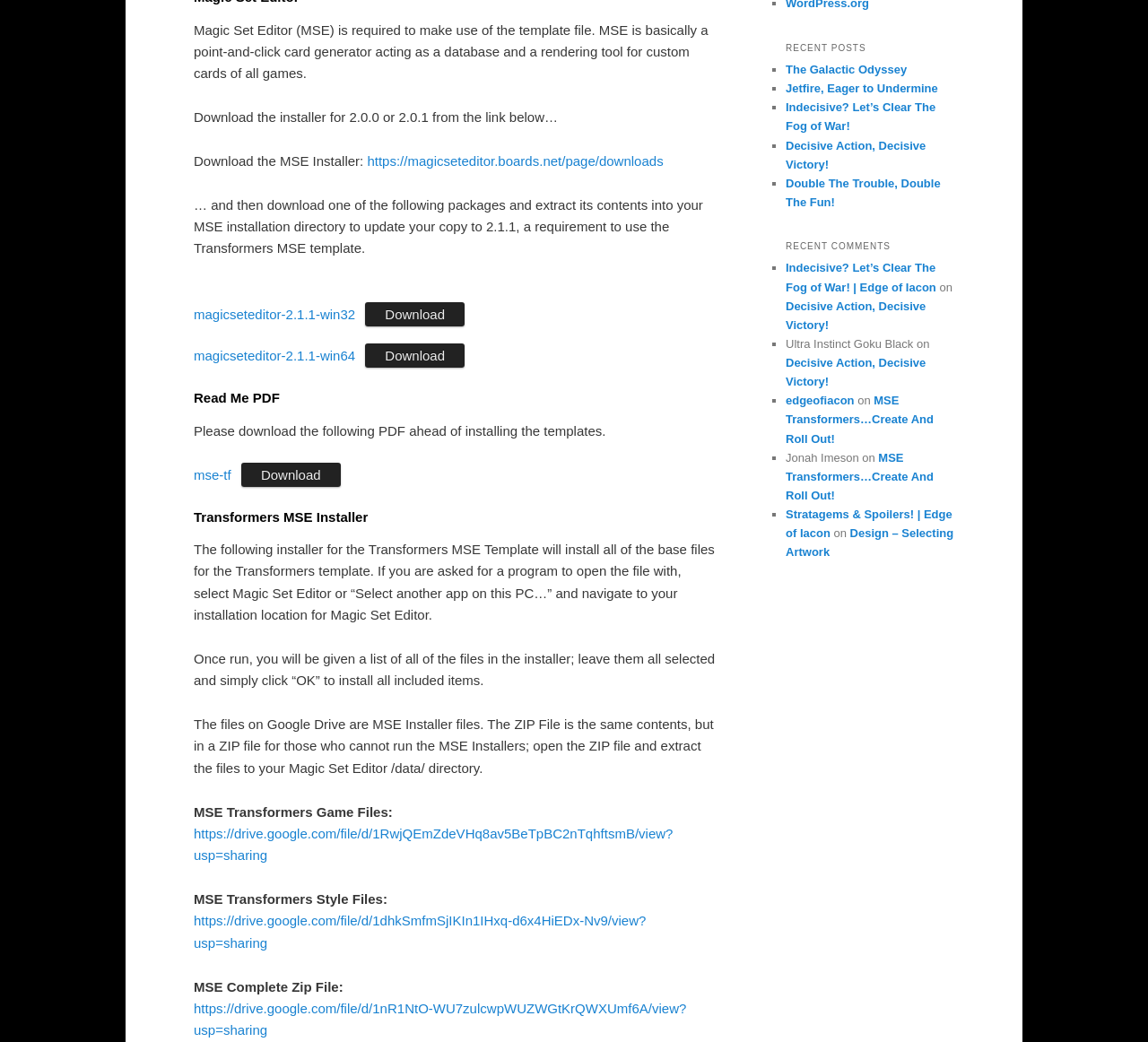Identify the bounding box of the HTML element described as: "mse-tf".

[0.169, 0.448, 0.201, 0.463]